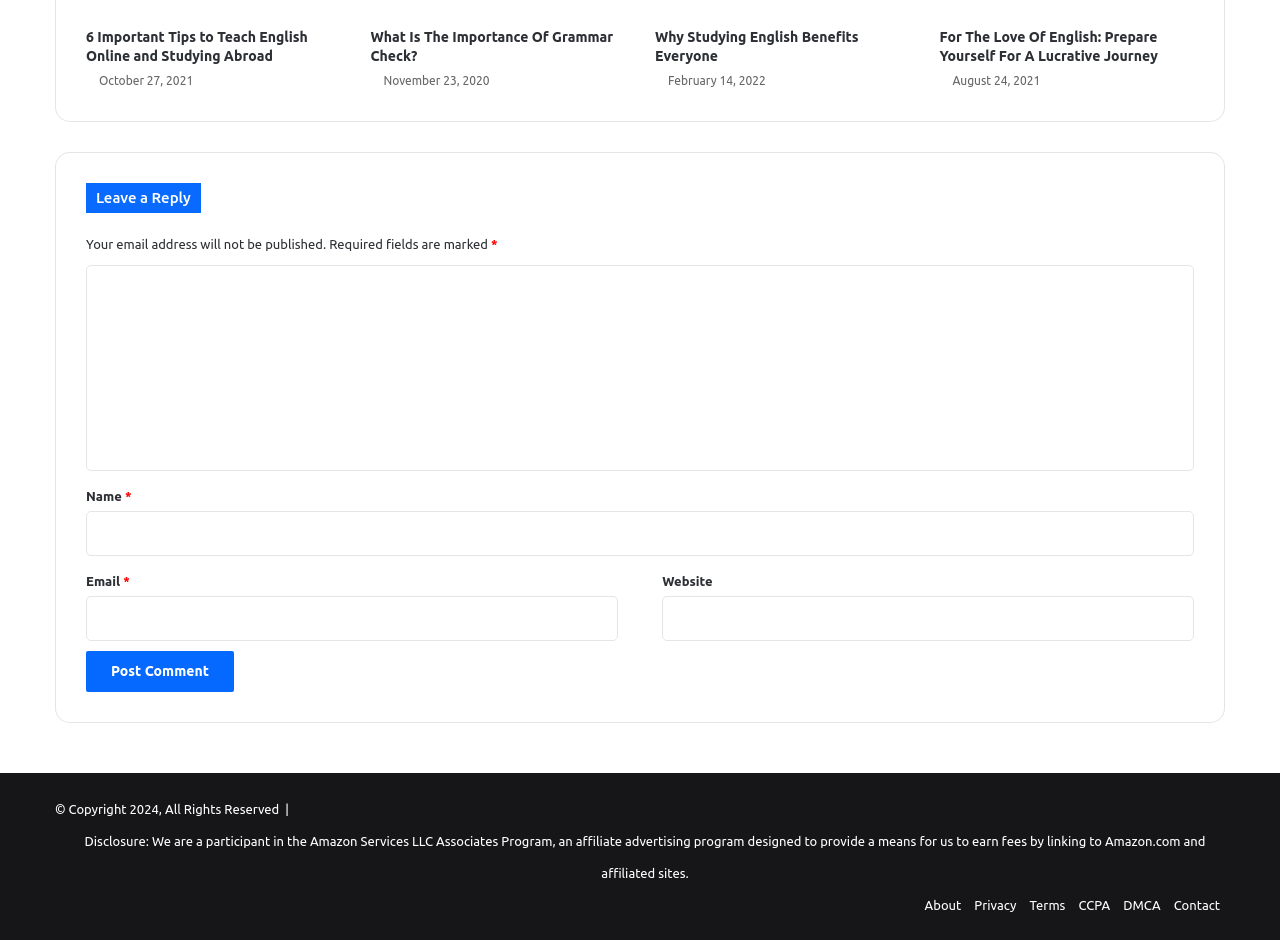Could you find the bounding box coordinates of the clickable area to complete this instruction: "Click the Post Comment button"?

[0.067, 0.692, 0.183, 0.736]